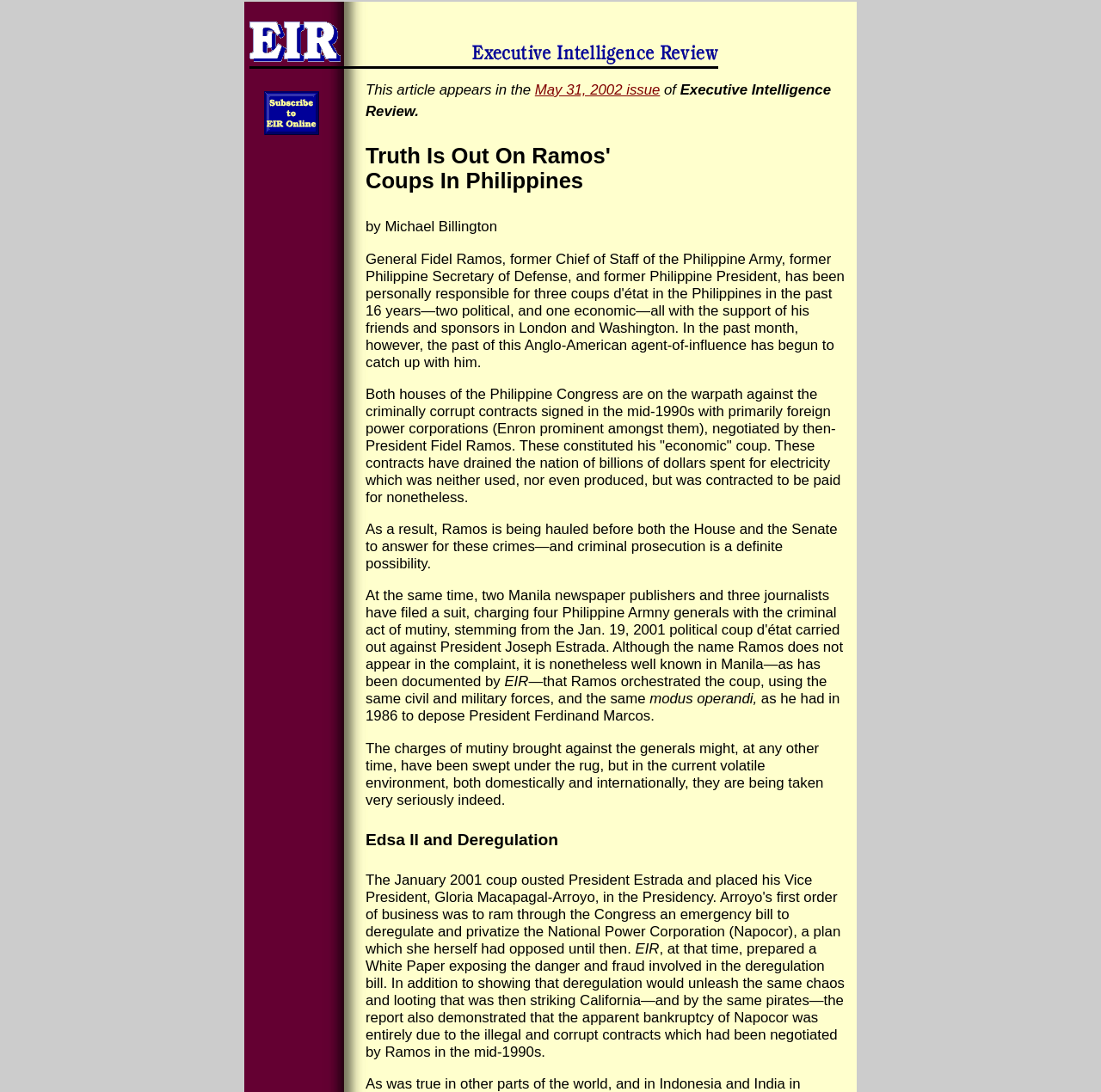Is the article written by a single author?
Based on the image, answer the question with a single word or brief phrase.

Yes